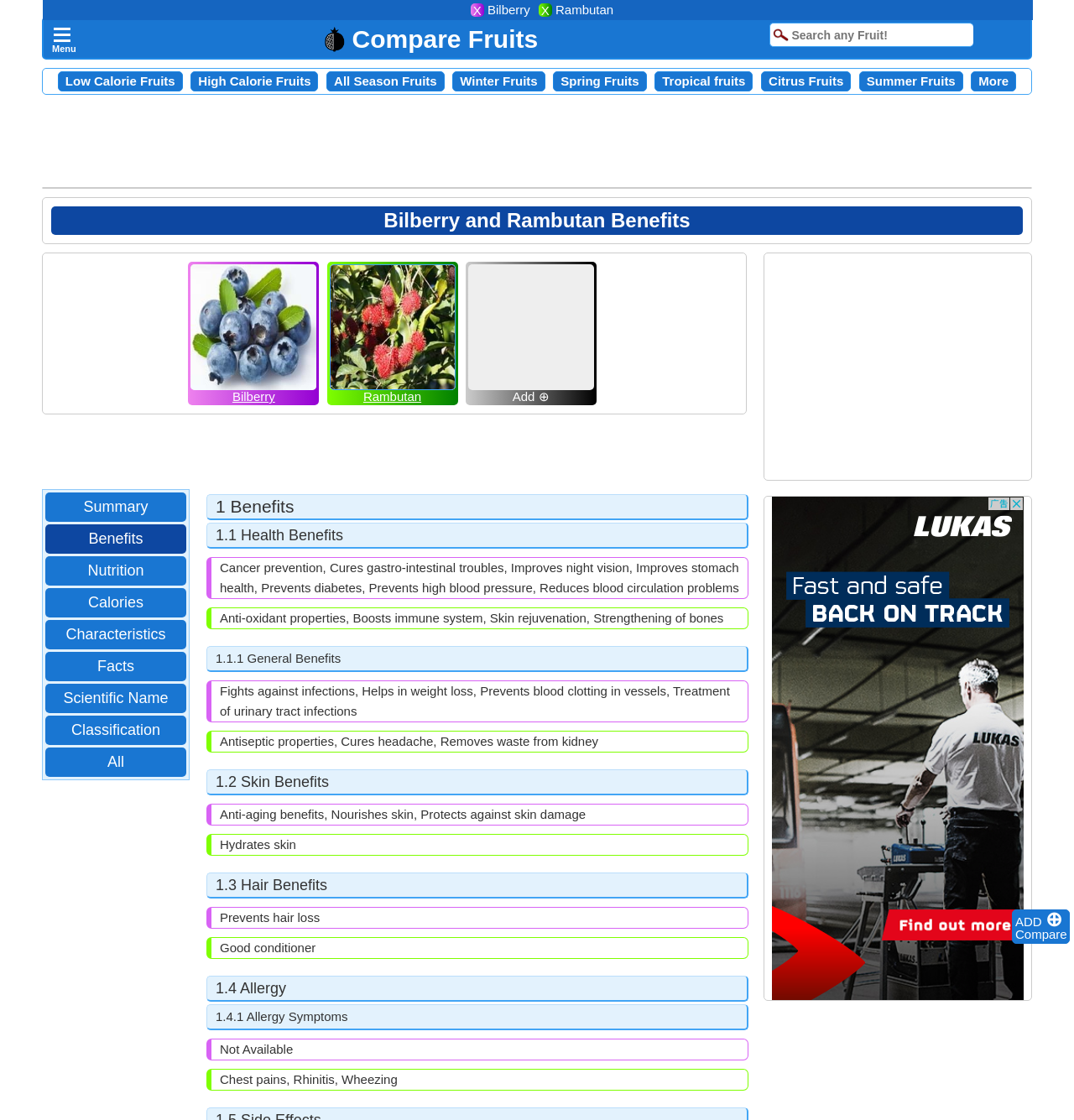Provide a brief response to the question using a single word or phrase: 
What are the categories of benefits listed for Bilberry?

Health, Skin, Hair, Allergy